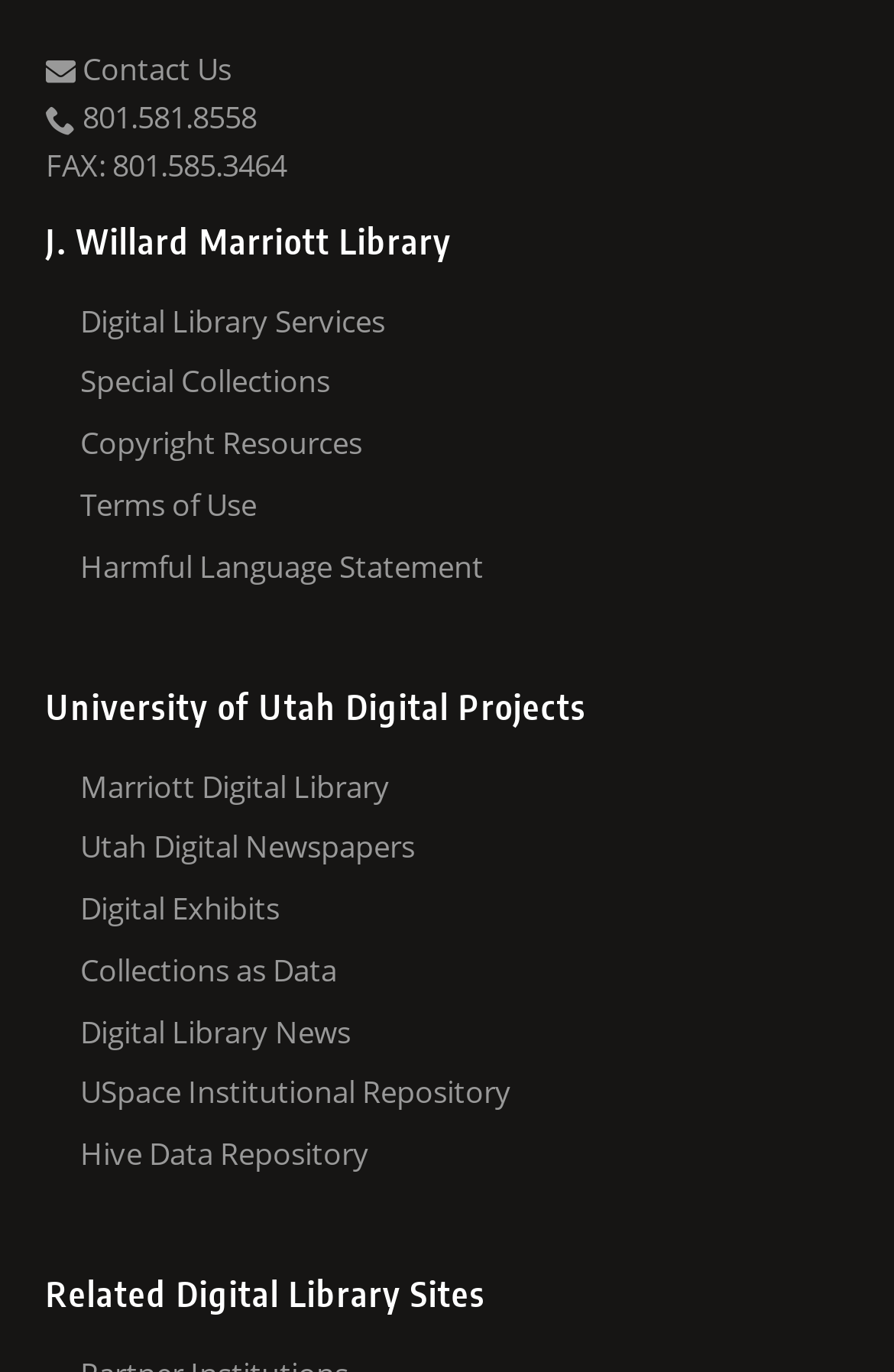What is the copyright information at the bottom of the page?
Using the visual information, reply with a single word or short phrase.

Copyright J. Willard Marriott Library